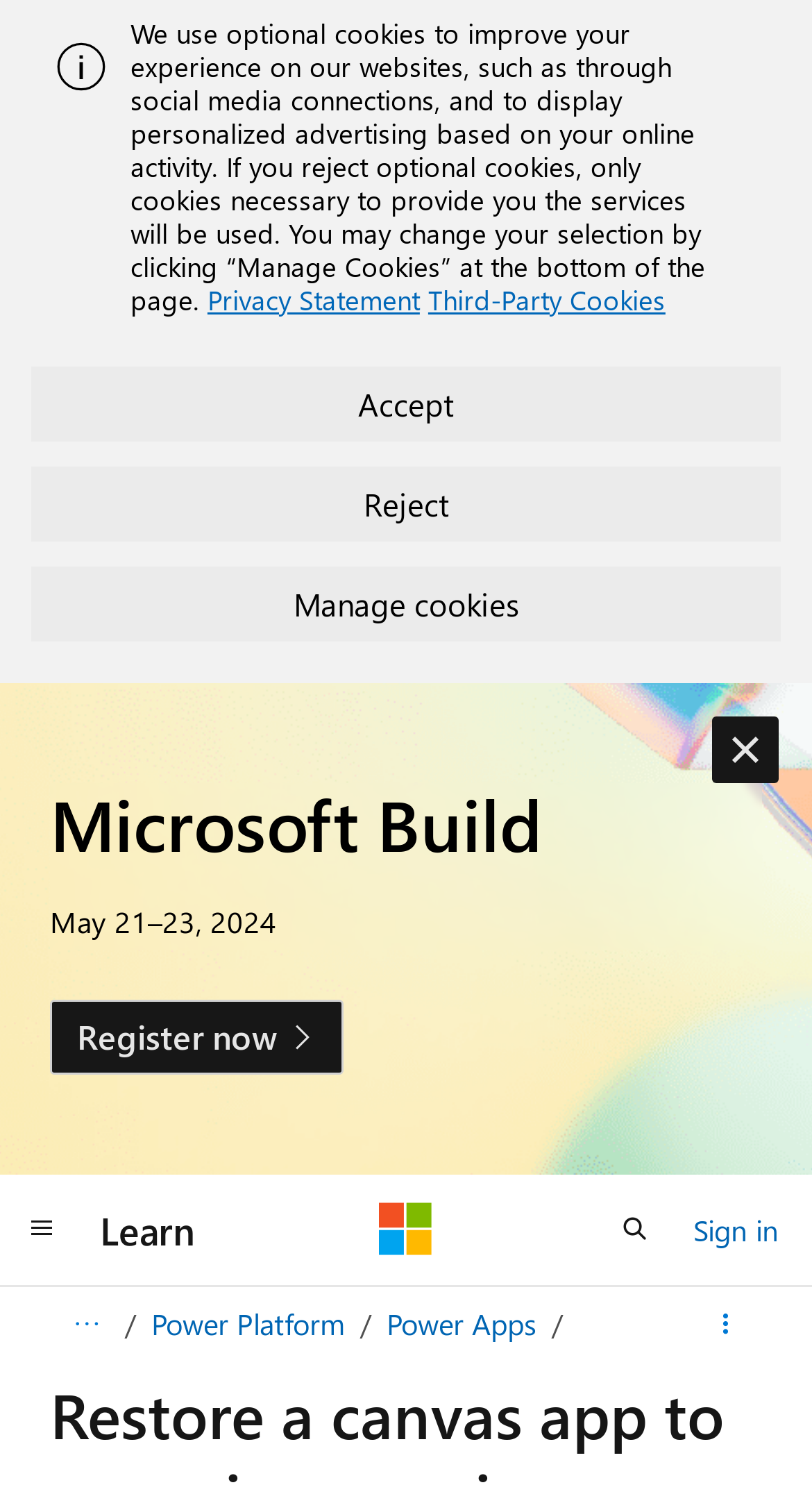Using the information in the image, could you please answer the following question in detail:
How many links are in the top navigation bar?

I identified the links in the top navigation bar by their positions and text, which are 'Learn', 'Microsoft', 'Power Platform', and 'Power Apps'.